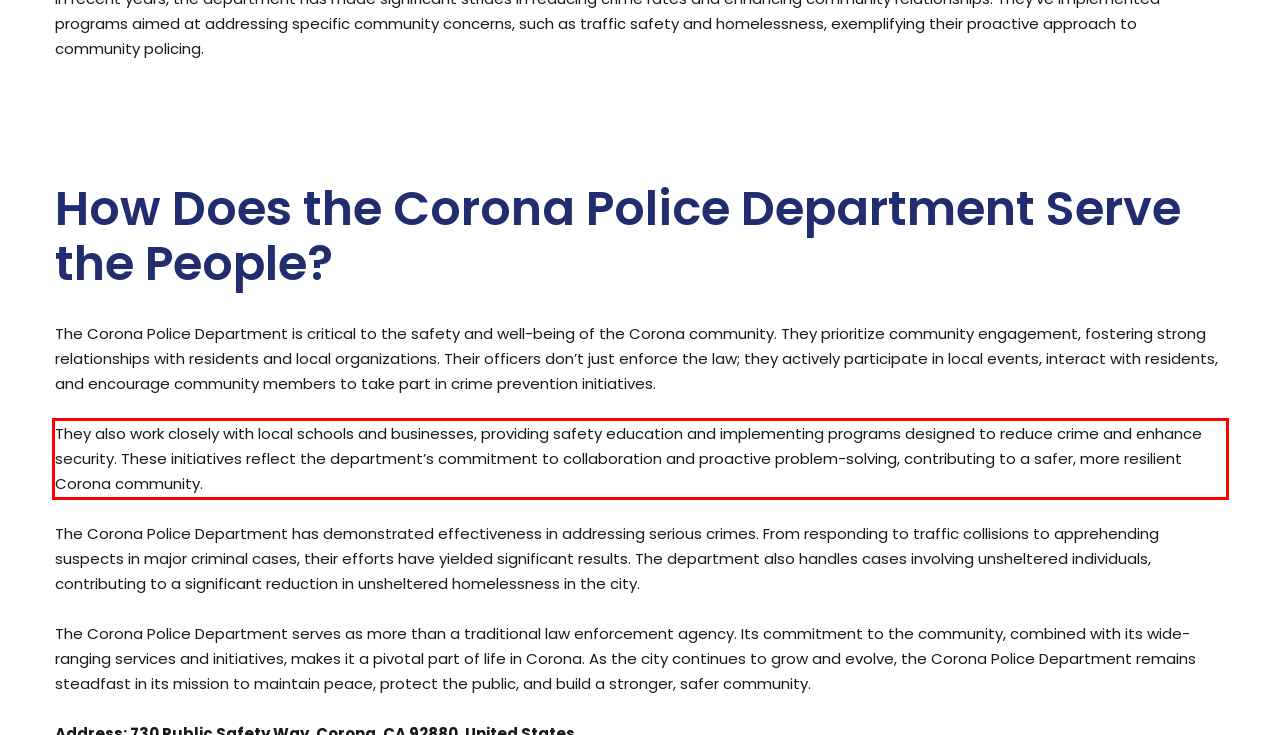In the given screenshot, locate the red bounding box and extract the text content from within it.

They also work closely with local schools and businesses, providing safety education and implementing programs designed to reduce crime and enhance security. These initiatives reflect the department’s commitment to collaboration and proactive problem-solving, contributing to a safer, more resilient Corona community.